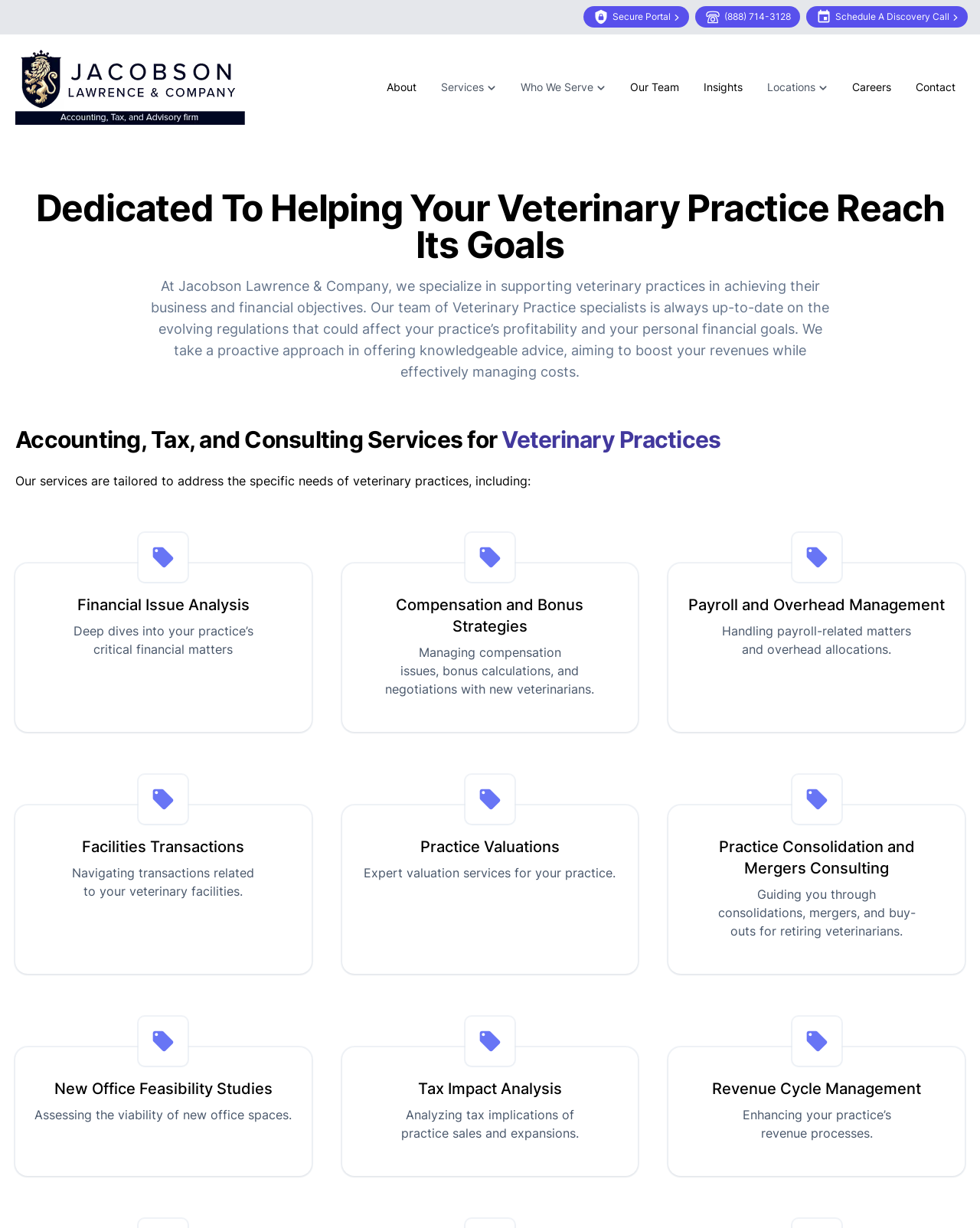Please identify the bounding box coordinates of the element I should click to complete this instruction: 'Go to the 'Home' page'. The coordinates should be given as four float numbers between 0 and 1, like this: [left, top, right, bottom].

None